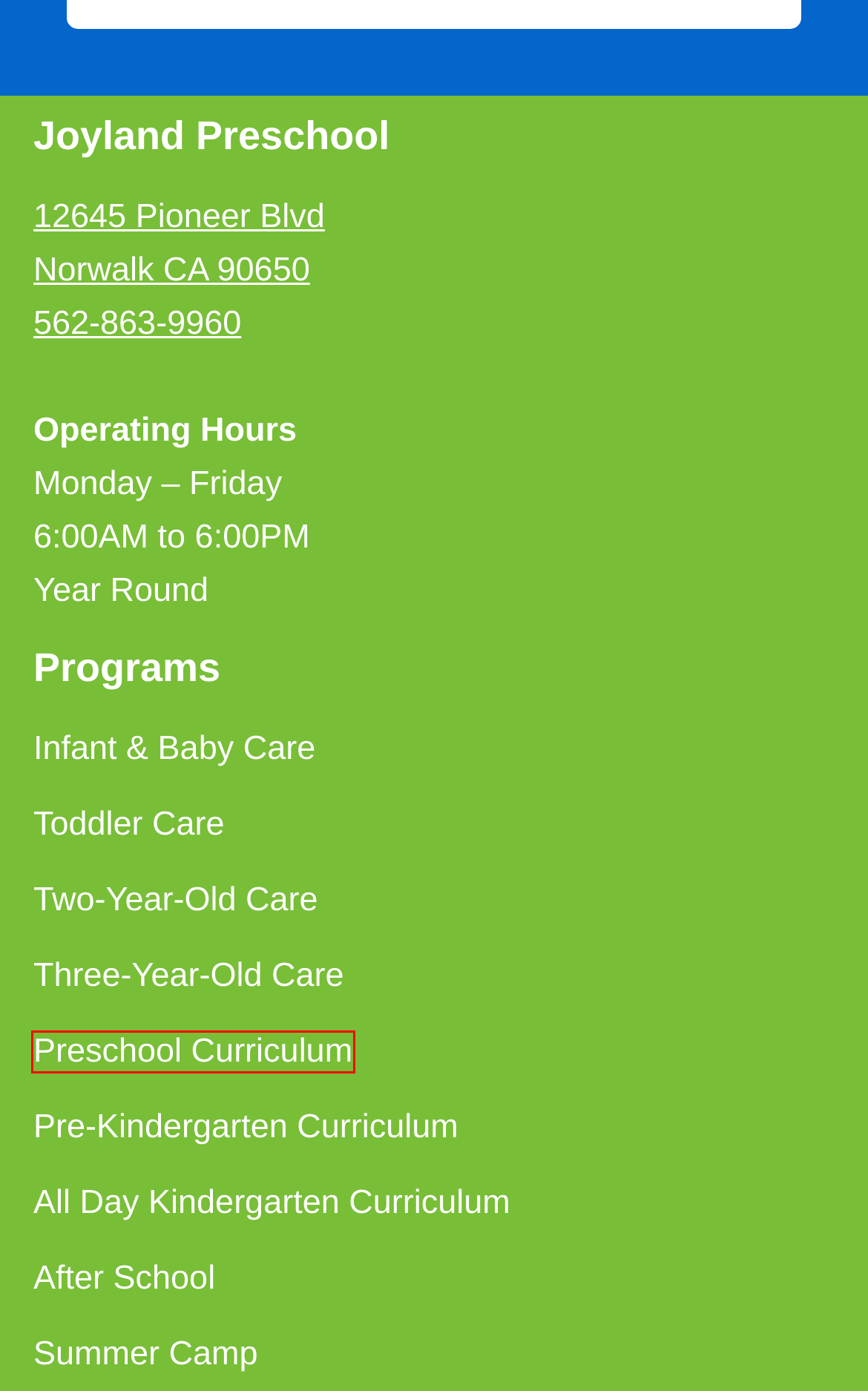You are given a webpage screenshot where a red bounding box highlights an element. Determine the most fitting webpage description for the new page that loads after clicking the element within the red bounding box. Here are the candidates:
A. Infant & Baby Care – Joyland Preschool
B. Toddler Care – Joyland Preschool
C. Summer Camp – Joyland Preschool
D. Preschool Curriculum – Joyland Preschool
E. Three-Year-Old Care – Joyland Preschool
F. Two-Year-Old Care – Joyland Preschool
G. After School – Joyland Preschool
H. All Day Kindergarten Curriculum – Joyland Preschool

D